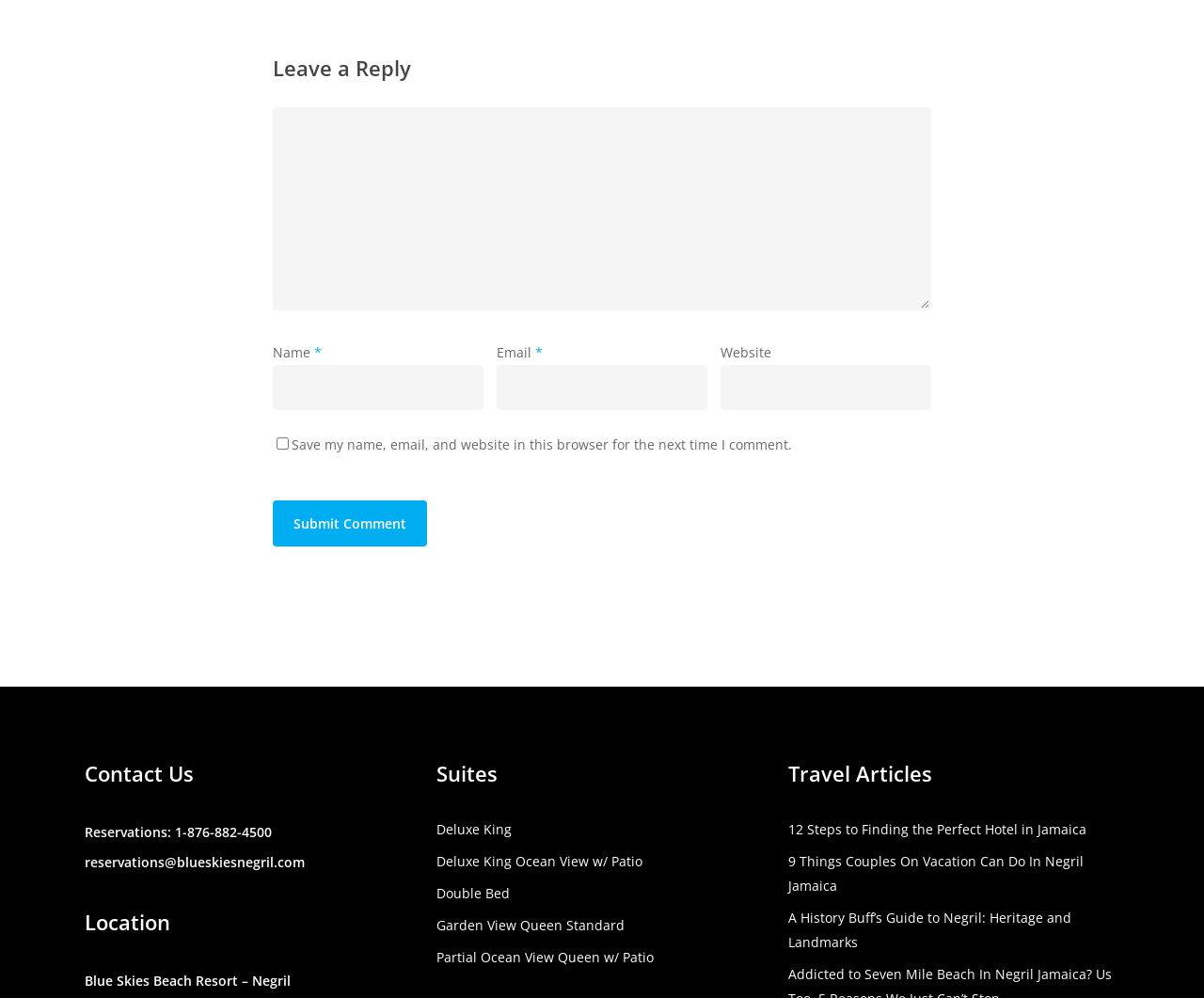Locate the bounding box coordinates of the clickable part needed for the task: "Explore Categories".

None